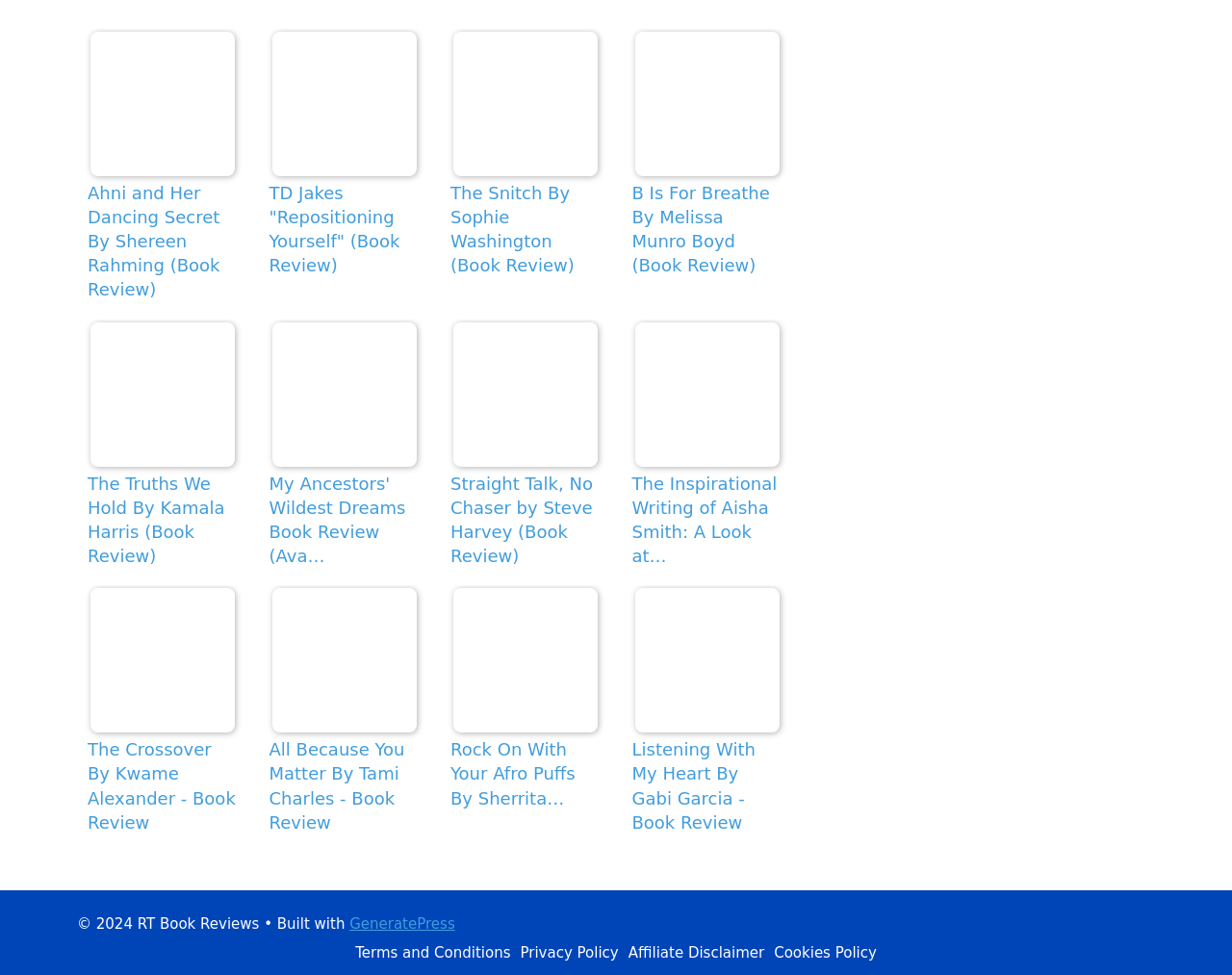What is the theme of the books reviewed on this webpage?
Use the image to give a comprehensive and detailed response to the question.

I noticed that the book titles and author names suggest a diverse range of genres and topics, including fiction, non-fiction, children's books, and books by authors from different cultural backgrounds. This diversity suggests that the theme of the books reviewed on this webpage is diverse.